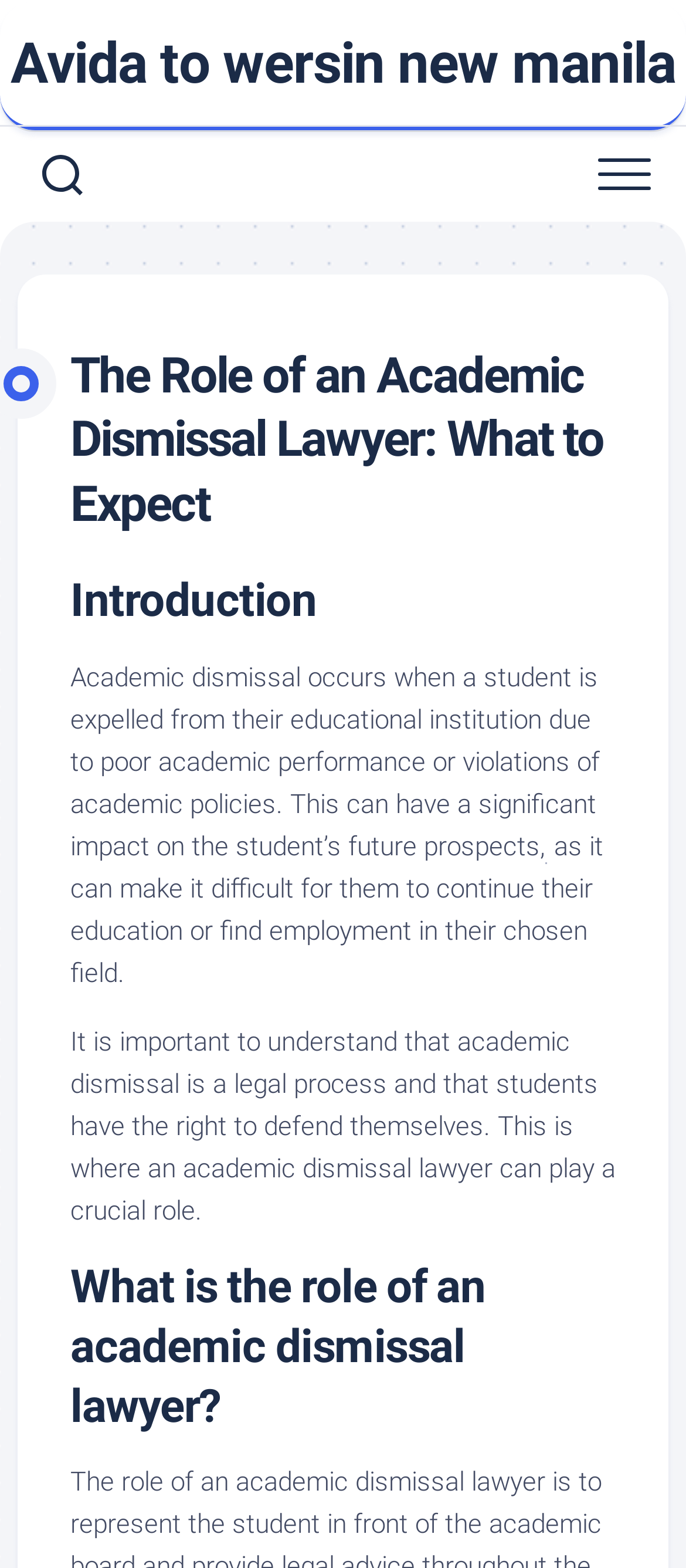Offer a meticulous description of the webpage's structure and content.

The webpage is about the role of an academic dismissal lawyer, with a focus on what to expect in such a situation. At the top of the page, there is a link to "Avida to wersin new manila" and two buttons, one on the left and one on the right. 

Below these elements, there is a main heading that reads "The Role of an Academic Dismissal Lawyer: What to Expect". Underneath this heading, there is a subheading "Introduction" followed by a paragraph of text that explains what academic dismissal is and its potential consequences for students. 

To the right of this paragraph, there is a link to "Guest Posting" accompanied by a small image. The text continues below, explaining the importance of understanding academic dismissal as a legal process and the role of an academic dismissal lawyer in defending students. 

Further down the page, there is another subheading "What is the role of an academic dismissal lawyer?" which likely introduces a section that elaborates on the responsibilities and tasks of such a lawyer.